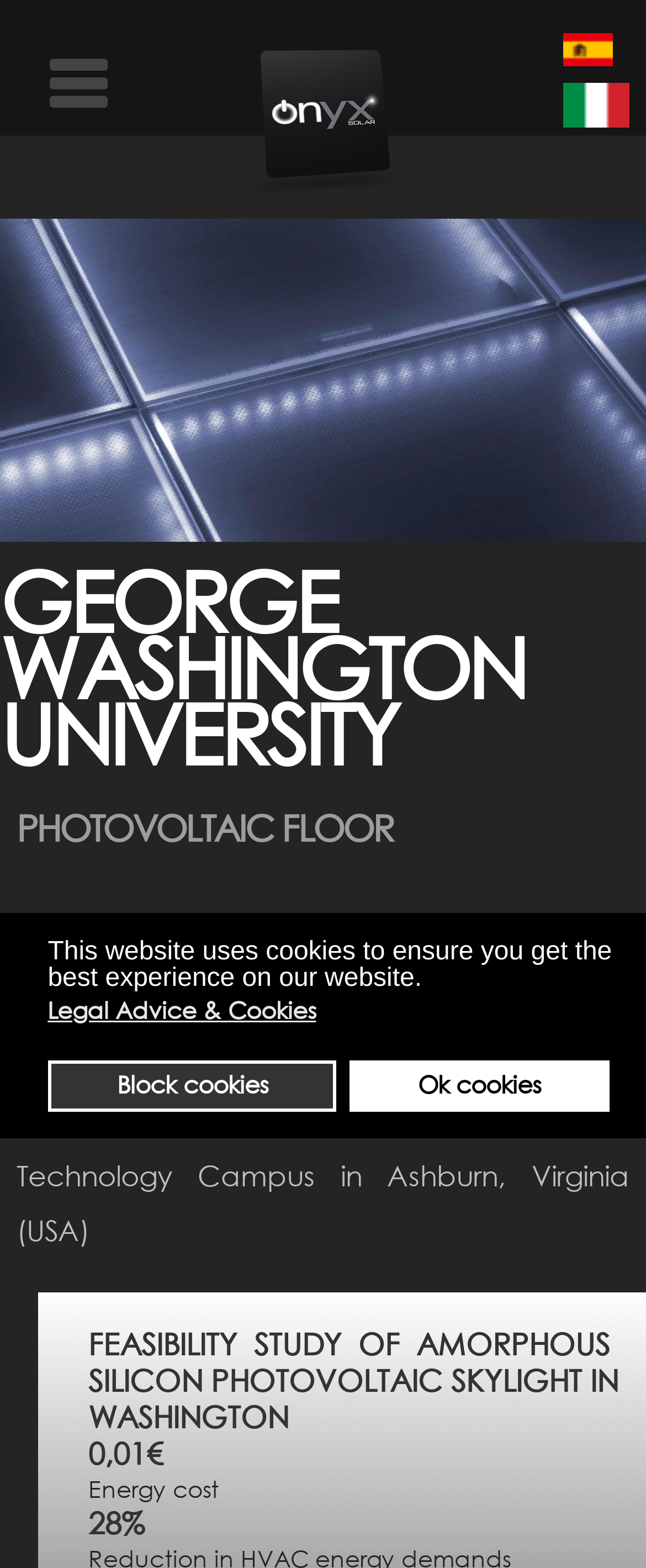What is the percentage of energy cost reduction?
Refer to the image and offer an in-depth and detailed answer to the question.

I found the answer by looking at the static text element that says '28%' and is located near the text 'Energy cost'.